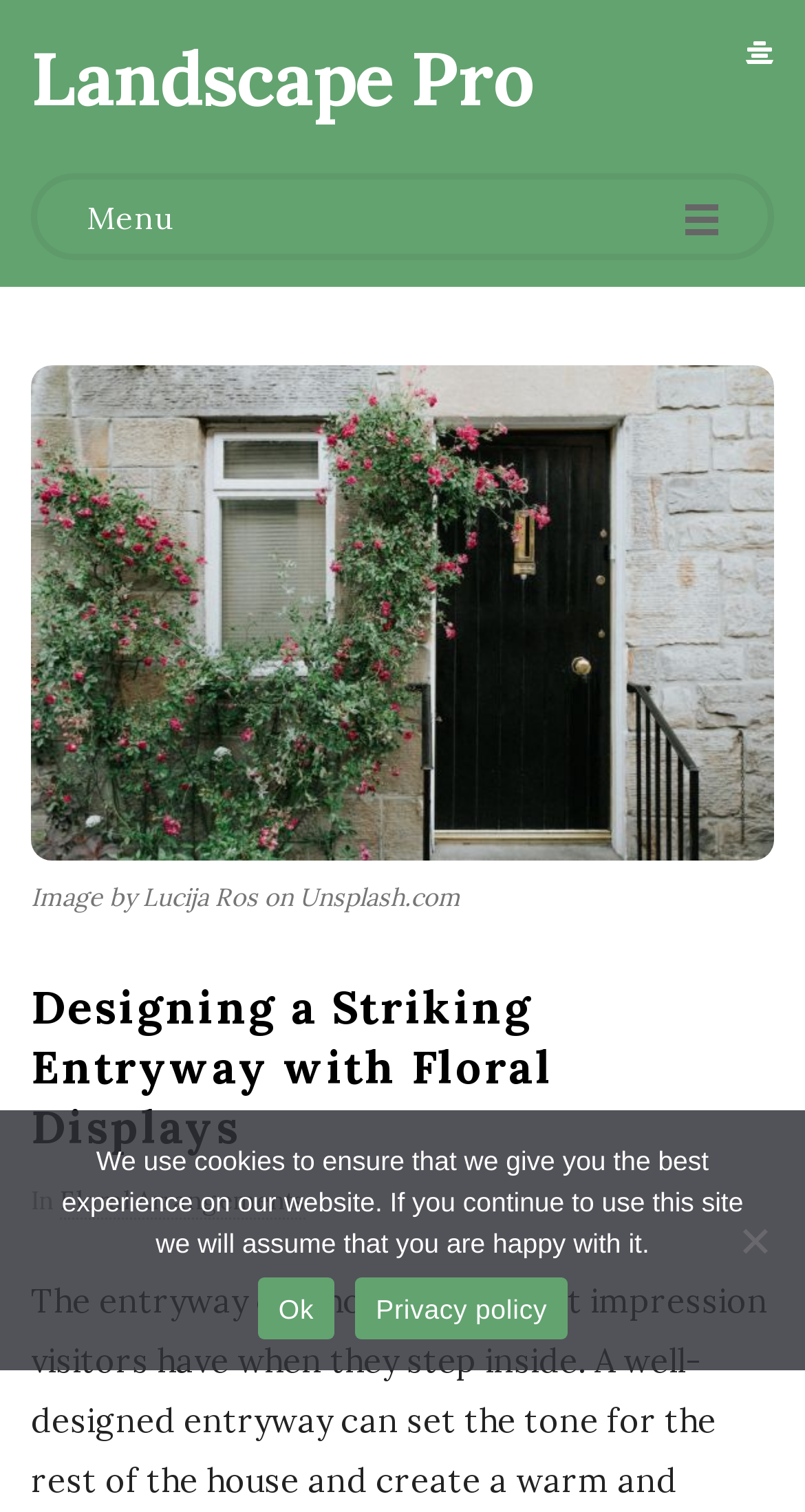Locate the bounding box coordinates for the element described below: "Testing Locations". The coordinates must be four float values between 0 and 1, formatted as [left, top, right, bottom].

None